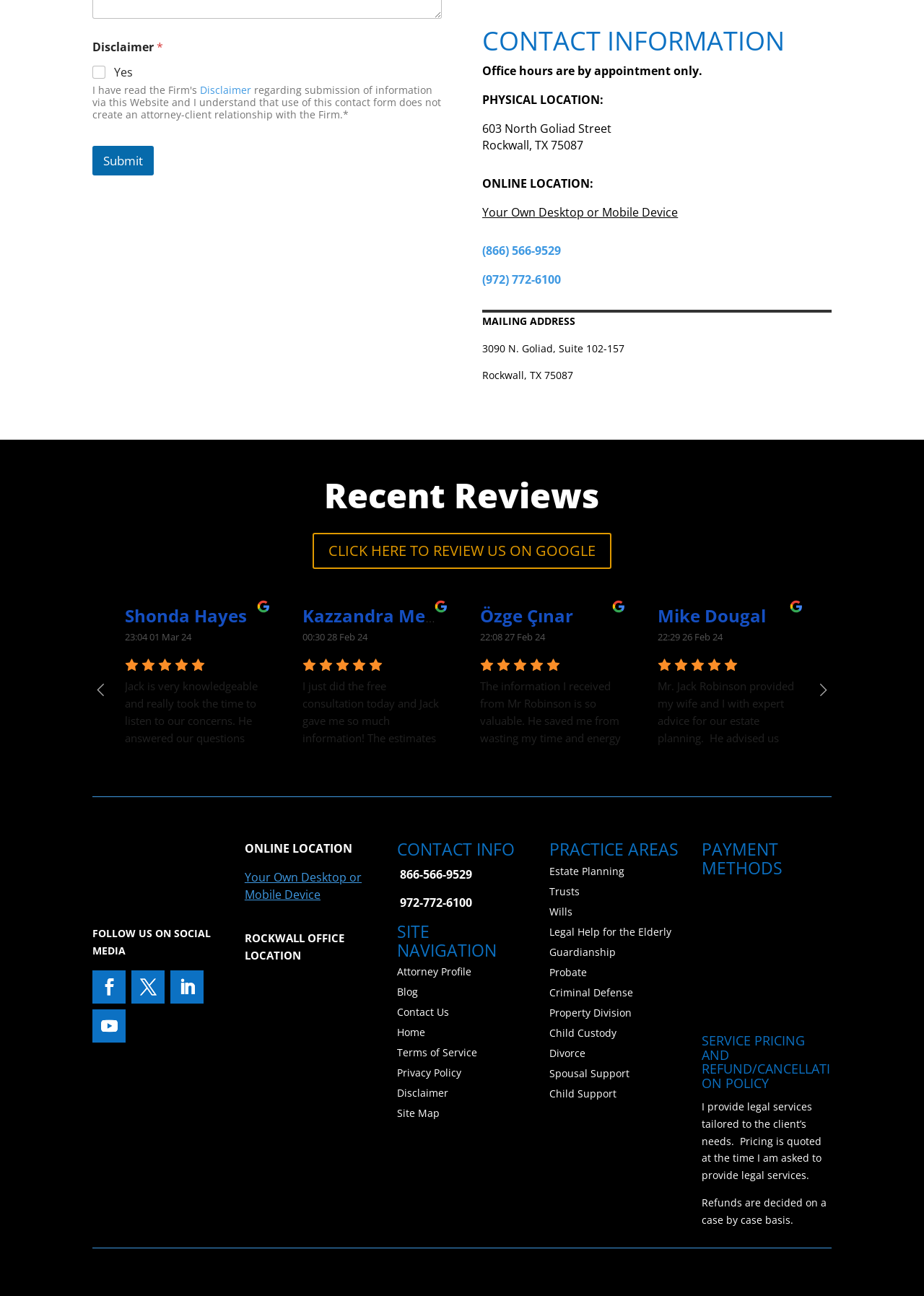How many social media links are provided?
Kindly offer a comprehensive and detailed response to the question.

I counted the number of social media links by looking at the 'FOLLOW US ON SOCIAL MEDIA' section, where I found four links to different social media platforms.